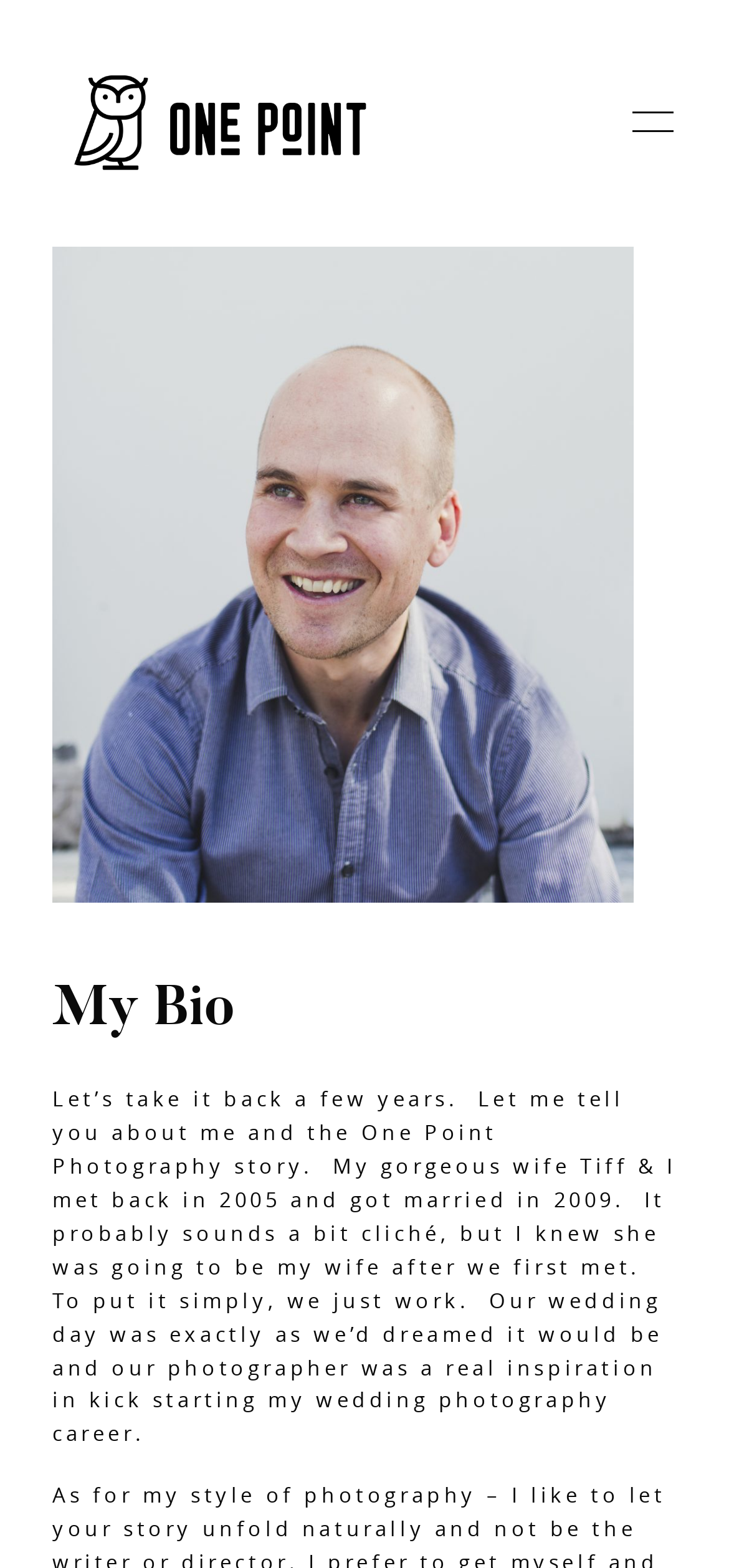Please find the bounding box coordinates of the element's region to be clicked to carry out this instruction: "contact the photographer".

[0.115, 0.64, 0.313, 0.654]